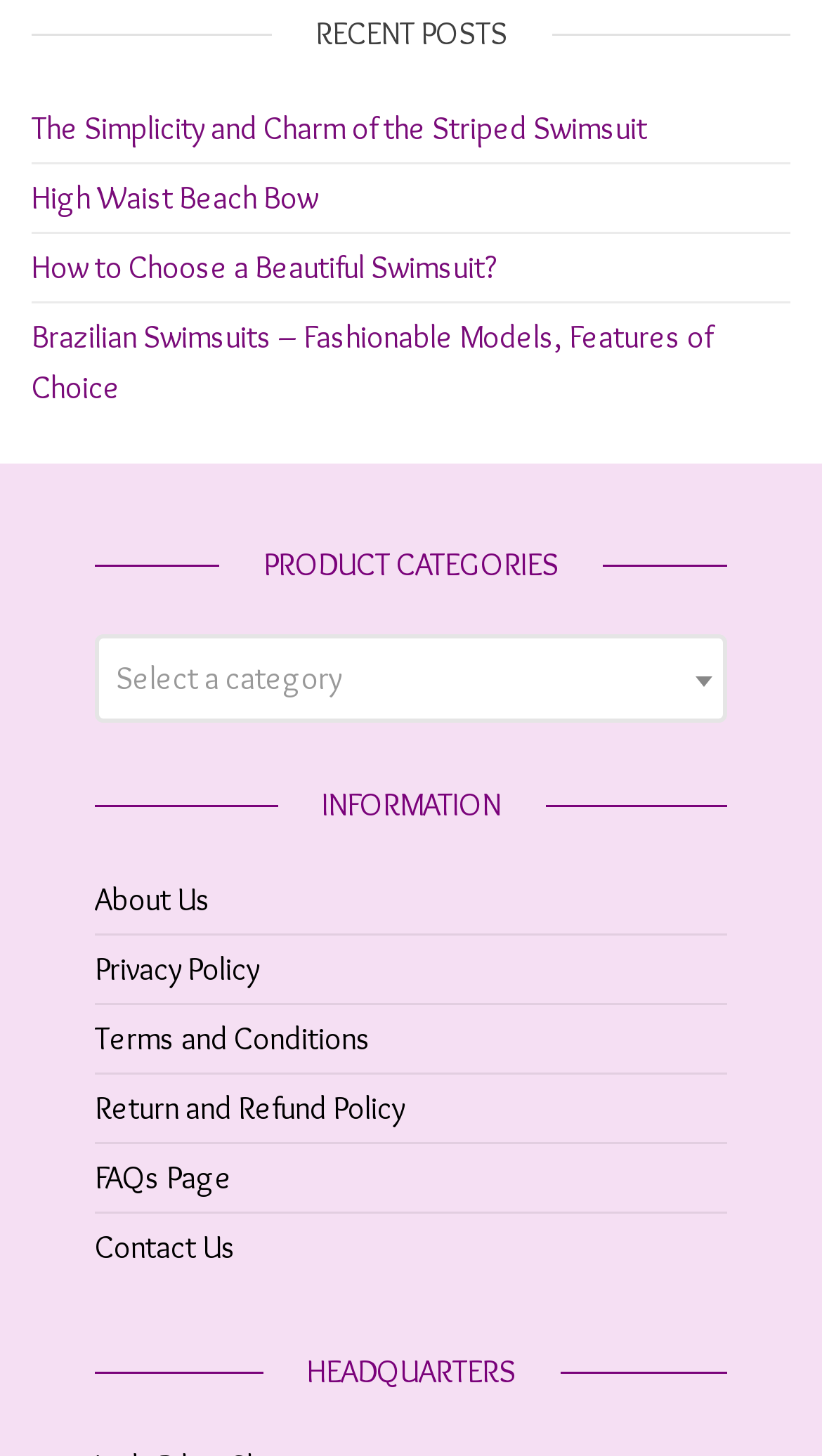Locate the bounding box coordinates of the area you need to click to fulfill this instruction: 'Select a category'. The coordinates must be in the form of four float numbers ranging from 0 to 1: [left, top, right, bottom].

[0.115, 0.436, 0.885, 0.496]